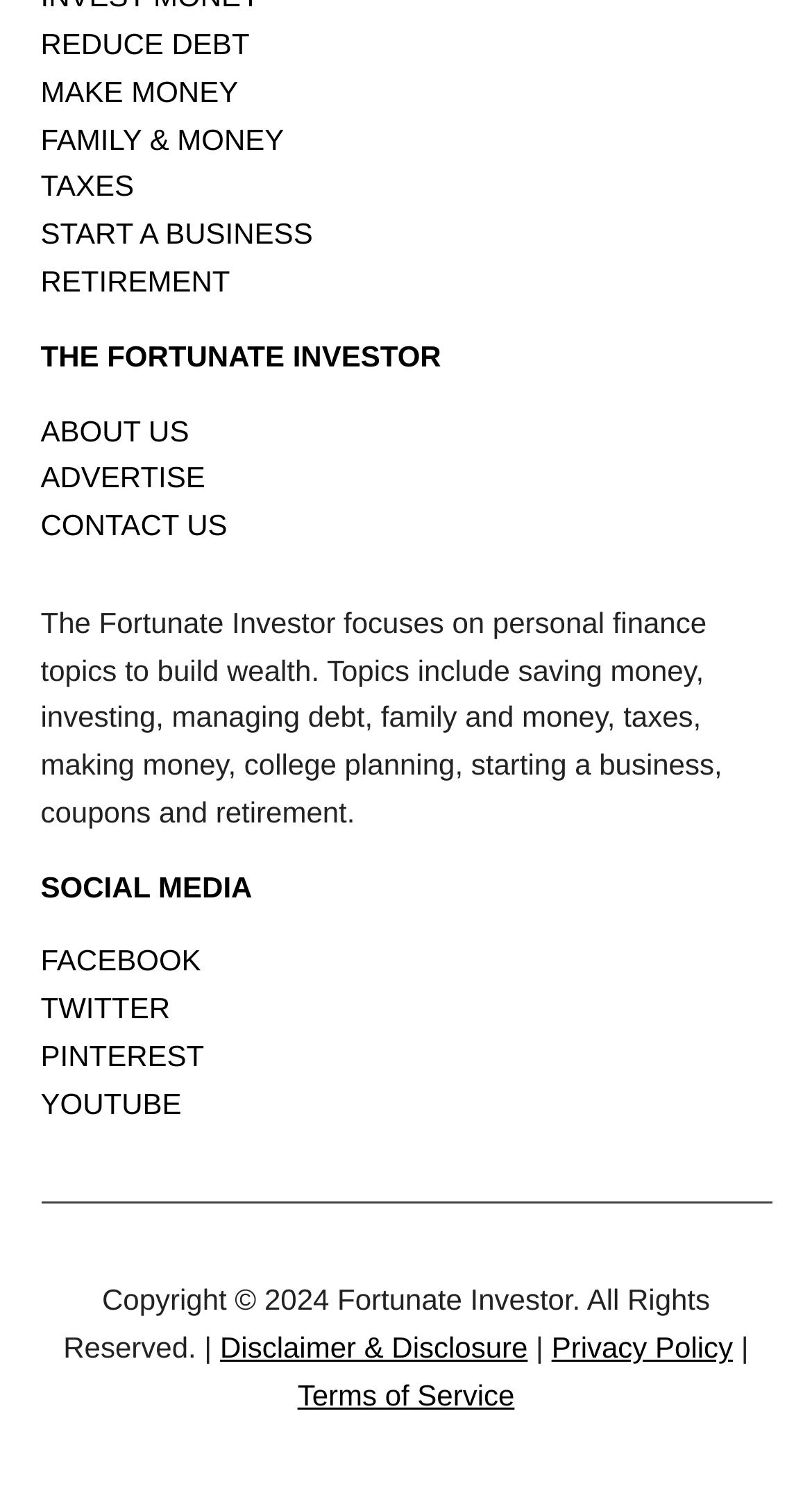Determine the bounding box coordinates of the clickable element to complete this instruction: "Check 'DISCLAIMER & DISCLOSURE'". Provide the coordinates in the format of four float numbers between 0 and 1, [left, top, right, bottom].

[0.271, 0.895, 0.65, 0.918]